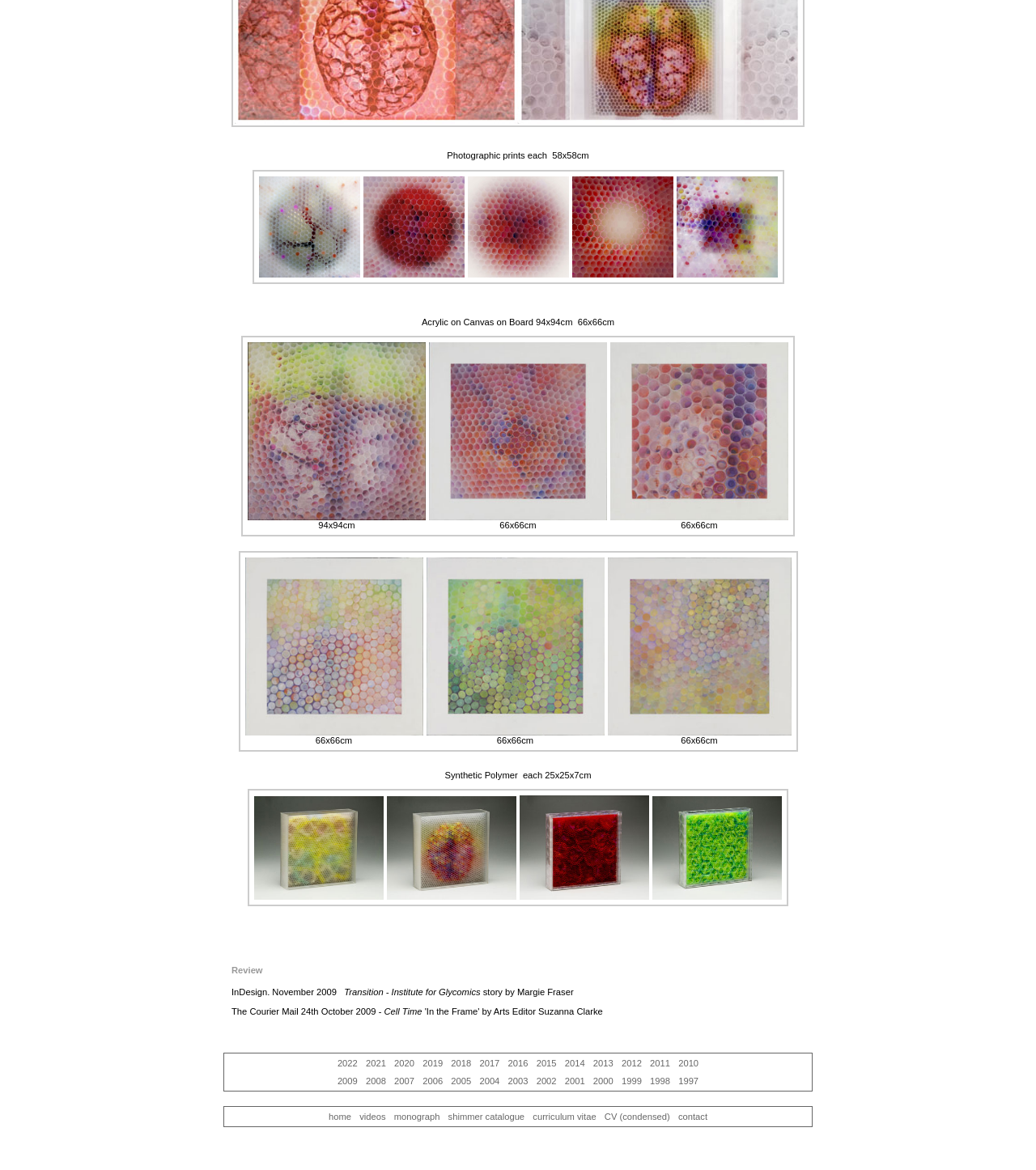Locate the bounding box coordinates for the element described below: "CV (condensed)". The coordinates must be four float values between 0 and 1, formatted as [left, top, right, bottom].

[0.581, 0.95, 0.649, 0.958]